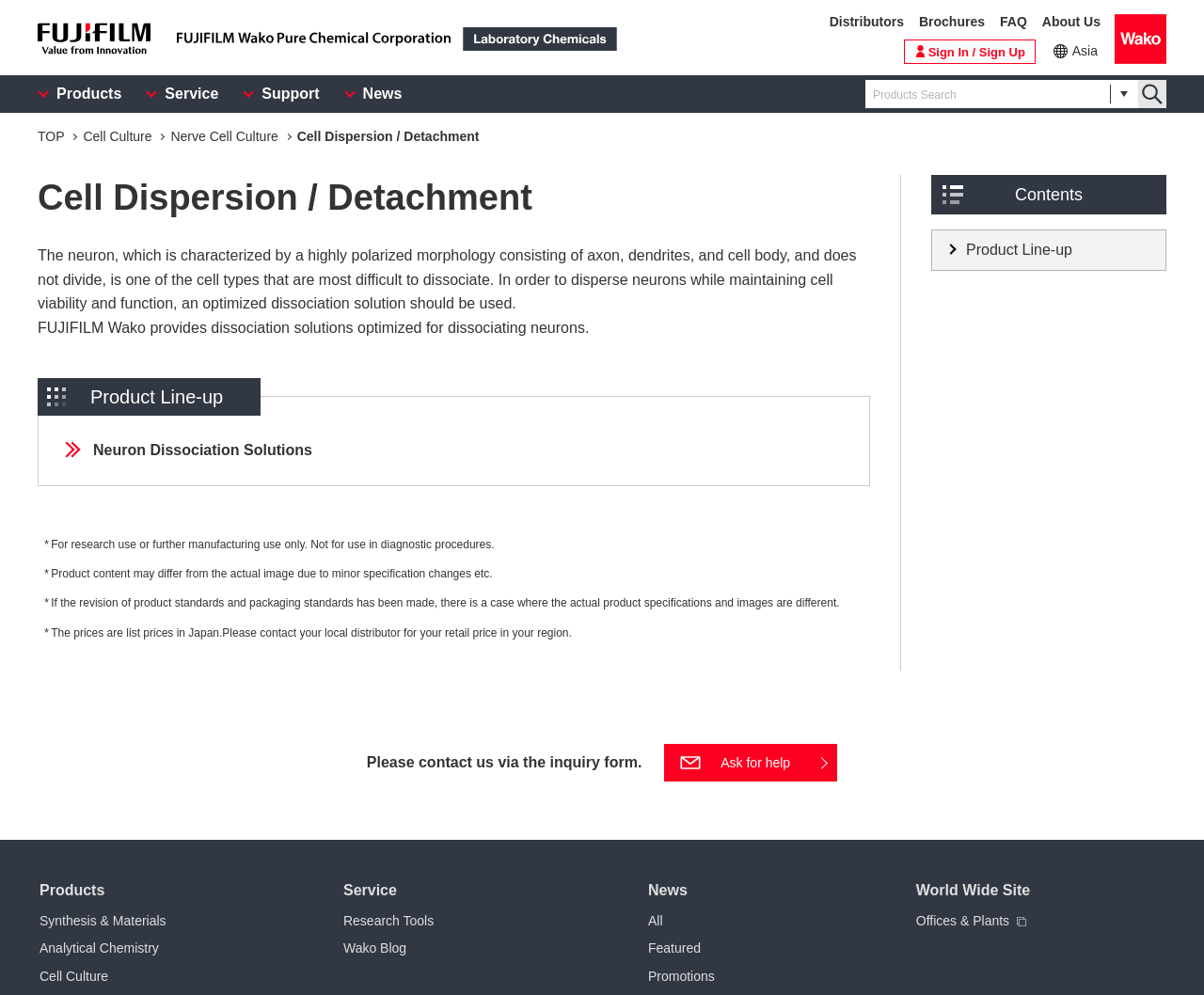Locate the bounding box coordinates of the clickable area to execute the instruction: "Contact us for help". Provide the coordinates as four float numbers between 0 and 1, represented as [left, top, right, bottom].

[0.552, 0.748, 0.695, 0.786]